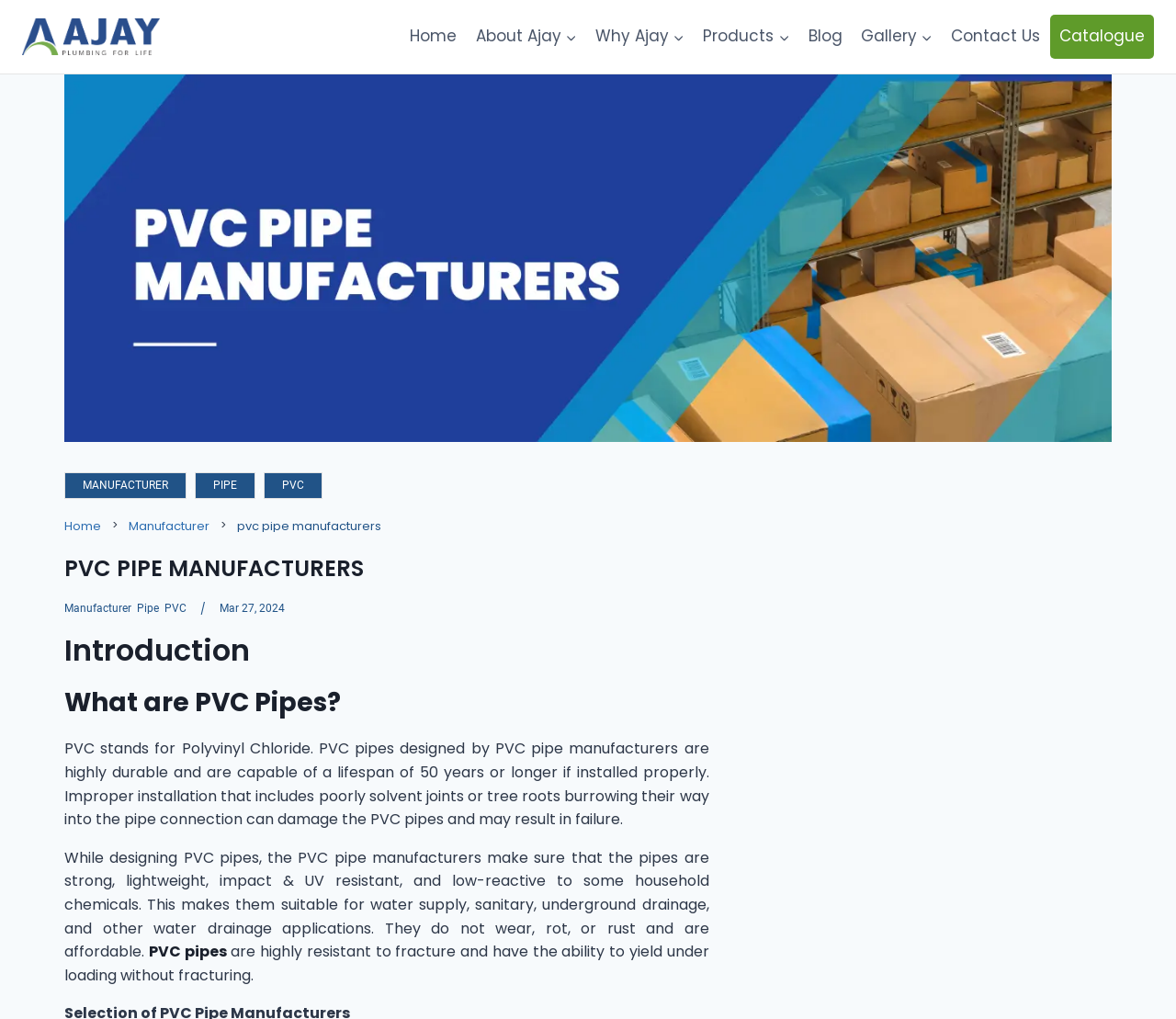What is the benefit of PVC pipes in terms of maintenance?
Answer the question with a single word or phrase by looking at the picture.

They do not wear, rot, or rust